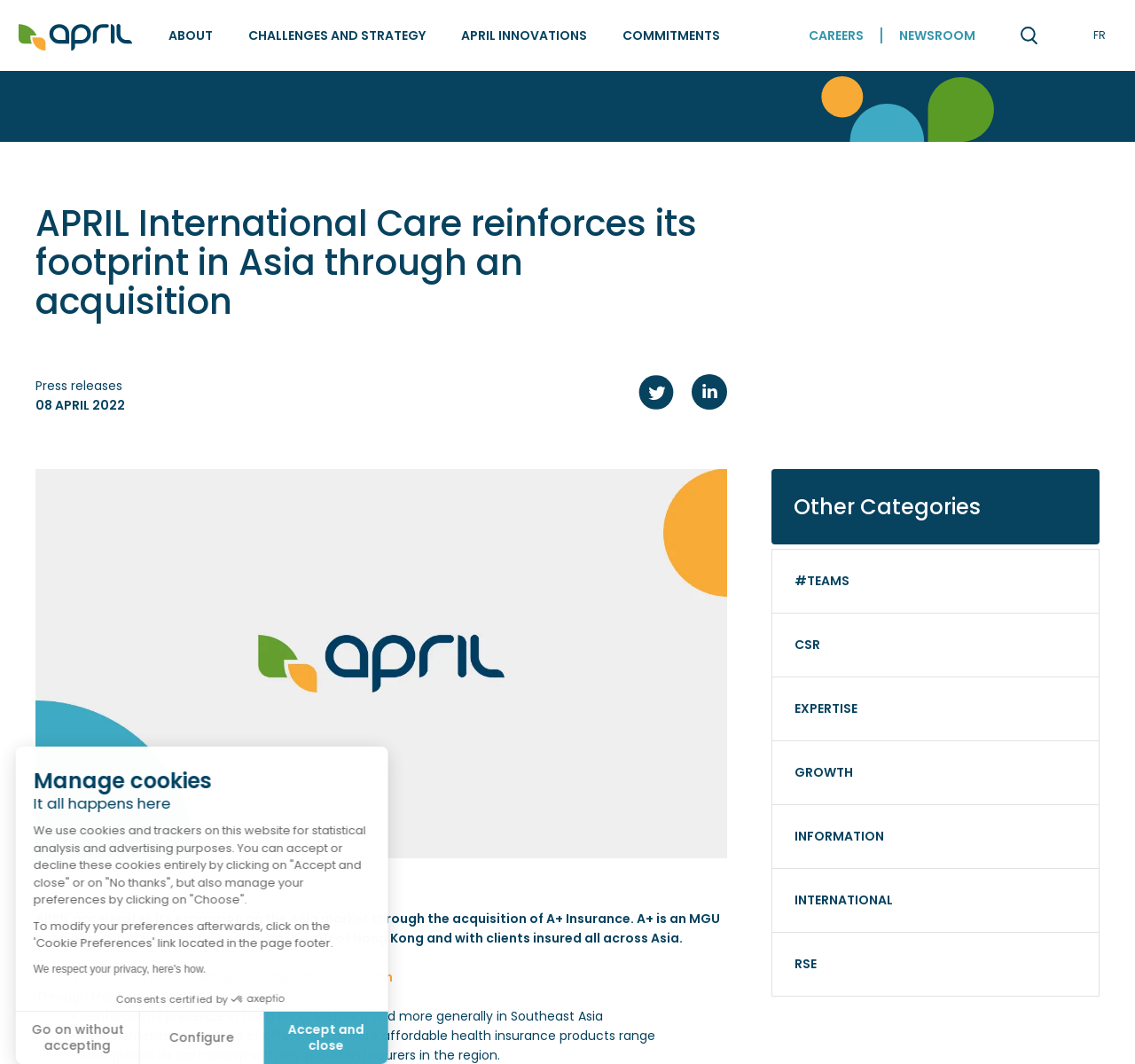Please respond to the question with a concise word or phrase:
How many social media links are present?

2